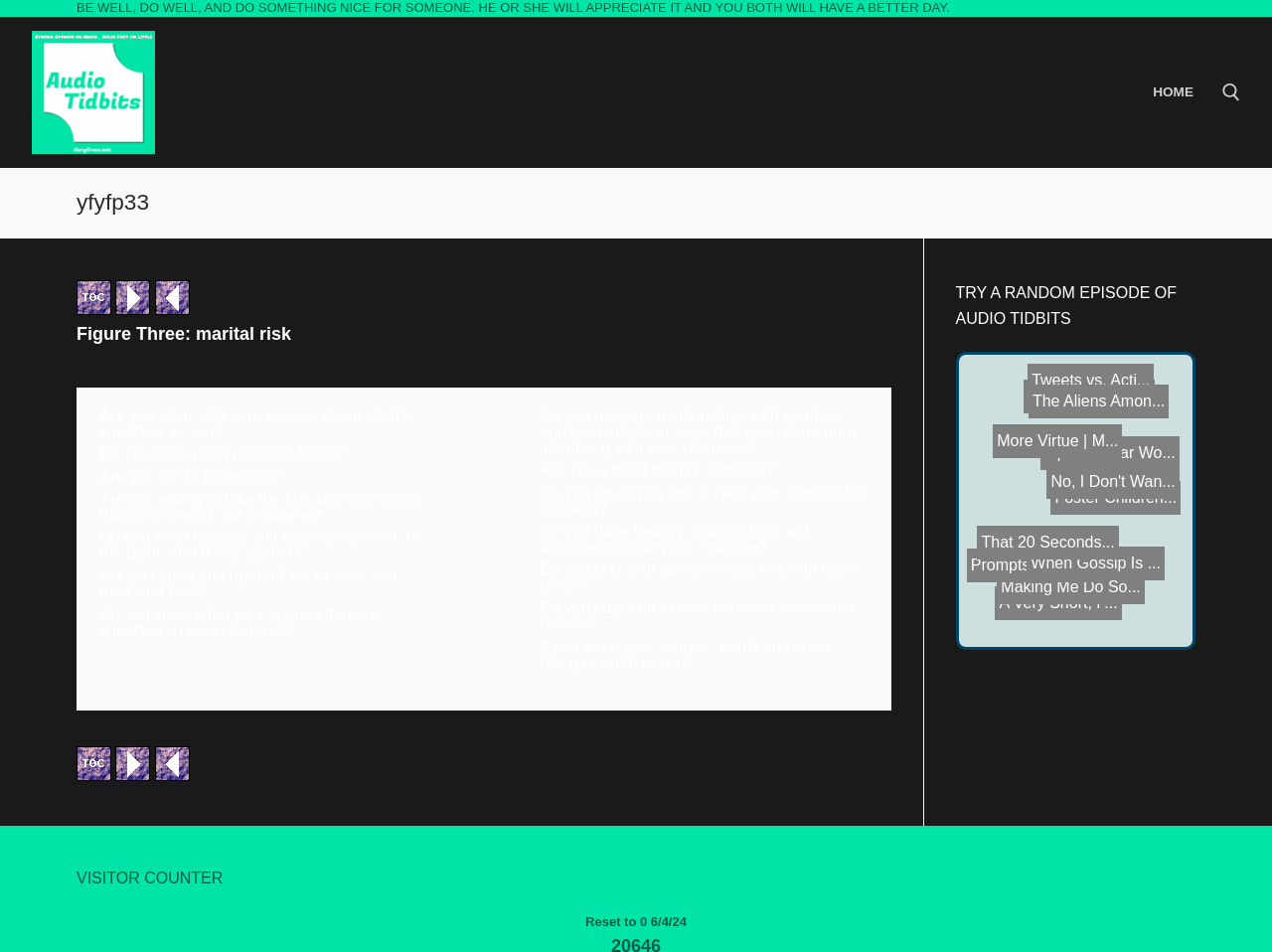What is the quote displayed at the top of the webpage?
Examine the image closely and answer the question with as much detail as possible.

I found the quote by looking at the StaticText element with the bounding box coordinates [0.06, 0.0, 0.747, 0.016] which is located at the top of the webpage.